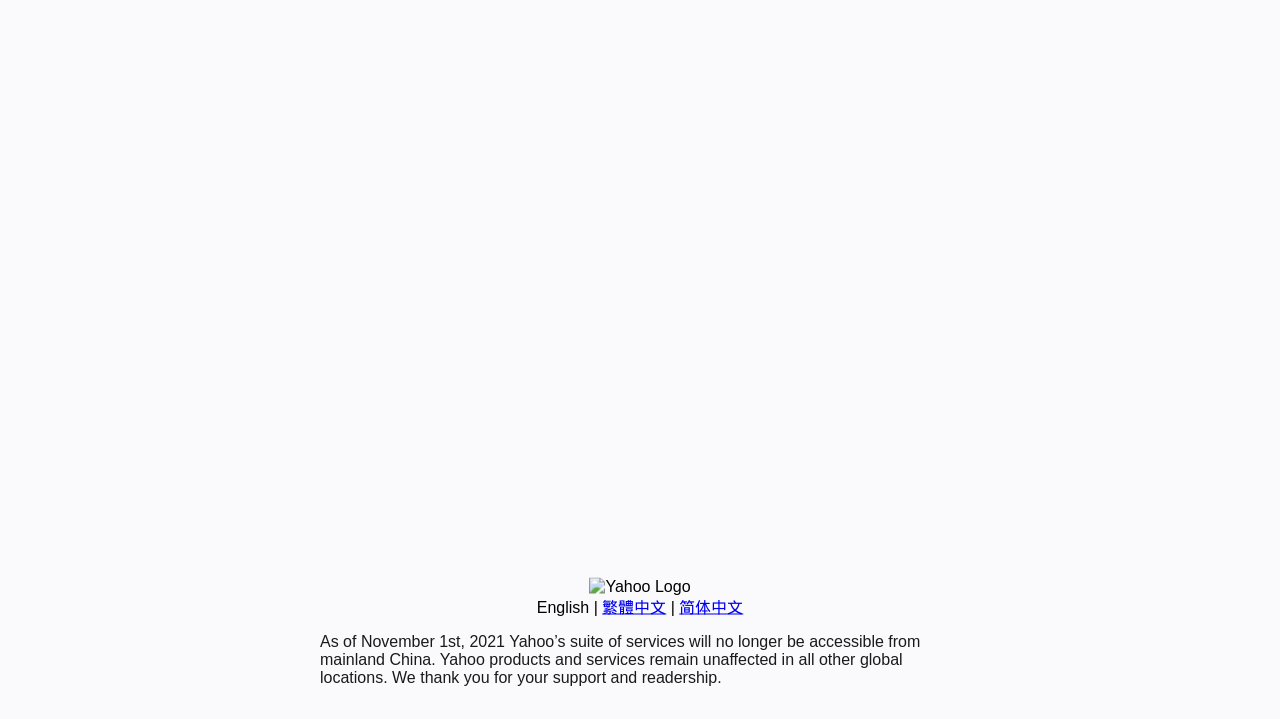Determine the bounding box coordinates in the format (top-left x, top-left y, bottom-right x, bottom-right y). Ensure all values are floating point numbers between 0 and 1. Identify the bounding box of the UI element described by: English

[0.419, 0.832, 0.46, 0.856]